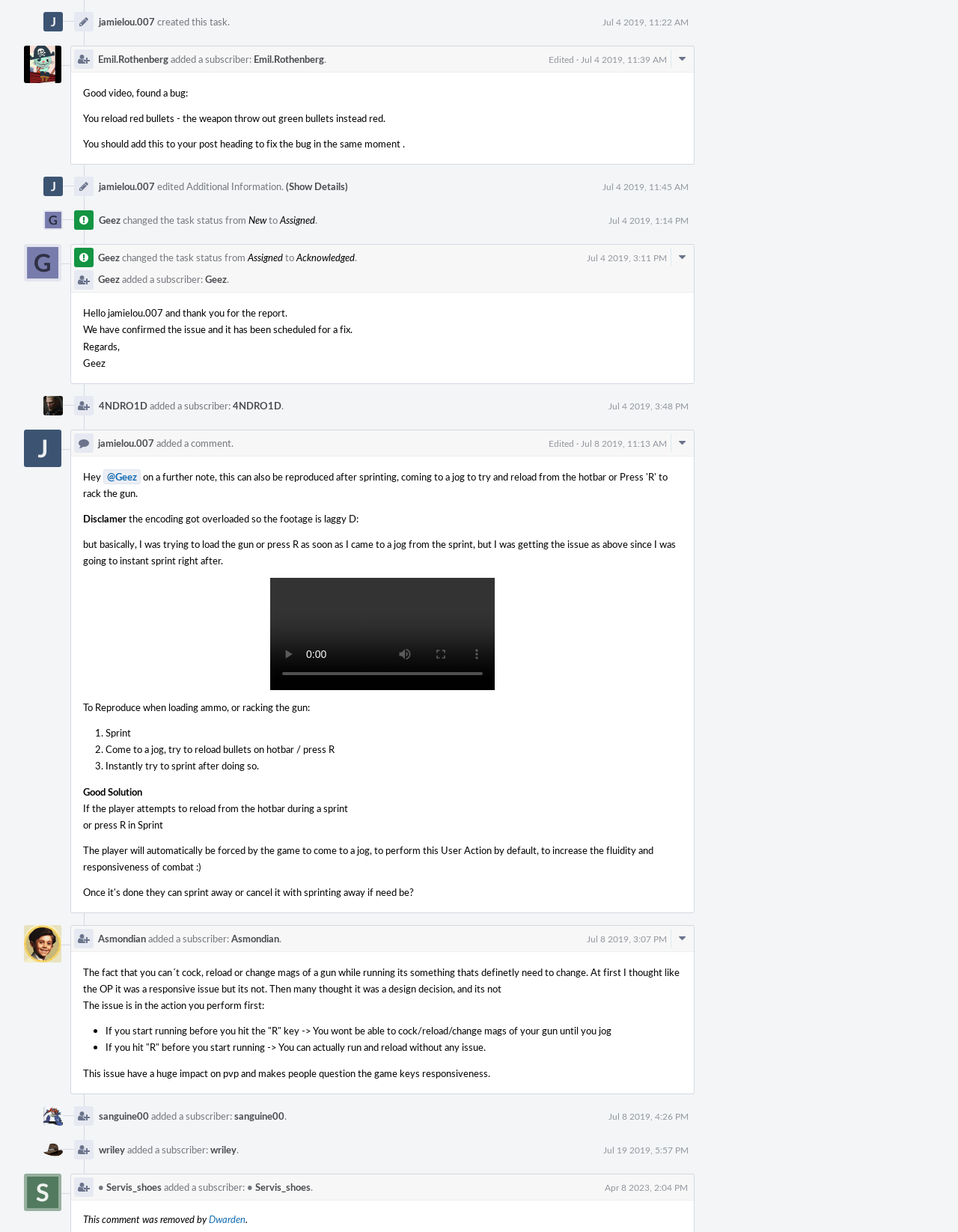Based on the element description, predict the bounding box coordinates (top-left x, top-left y, bottom-right x, bottom-right y) for the UI element in the screenshot: • Servis_shoes

[0.258, 0.958, 0.324, 0.969]